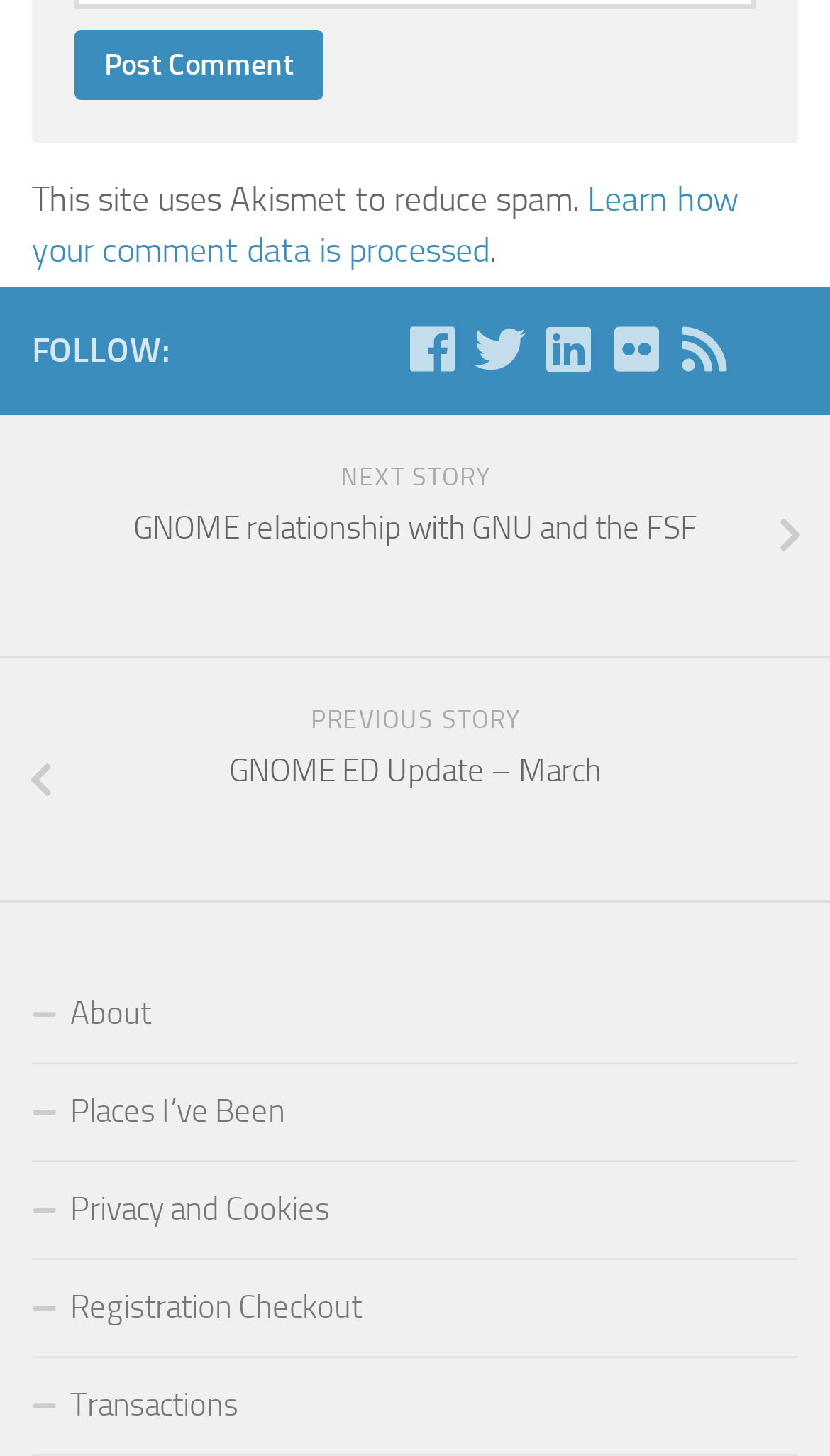Please specify the bounding box coordinates of the clickable section necessary to execute the following command: "Go to the about page".

[0.038, 0.664, 0.962, 0.732]